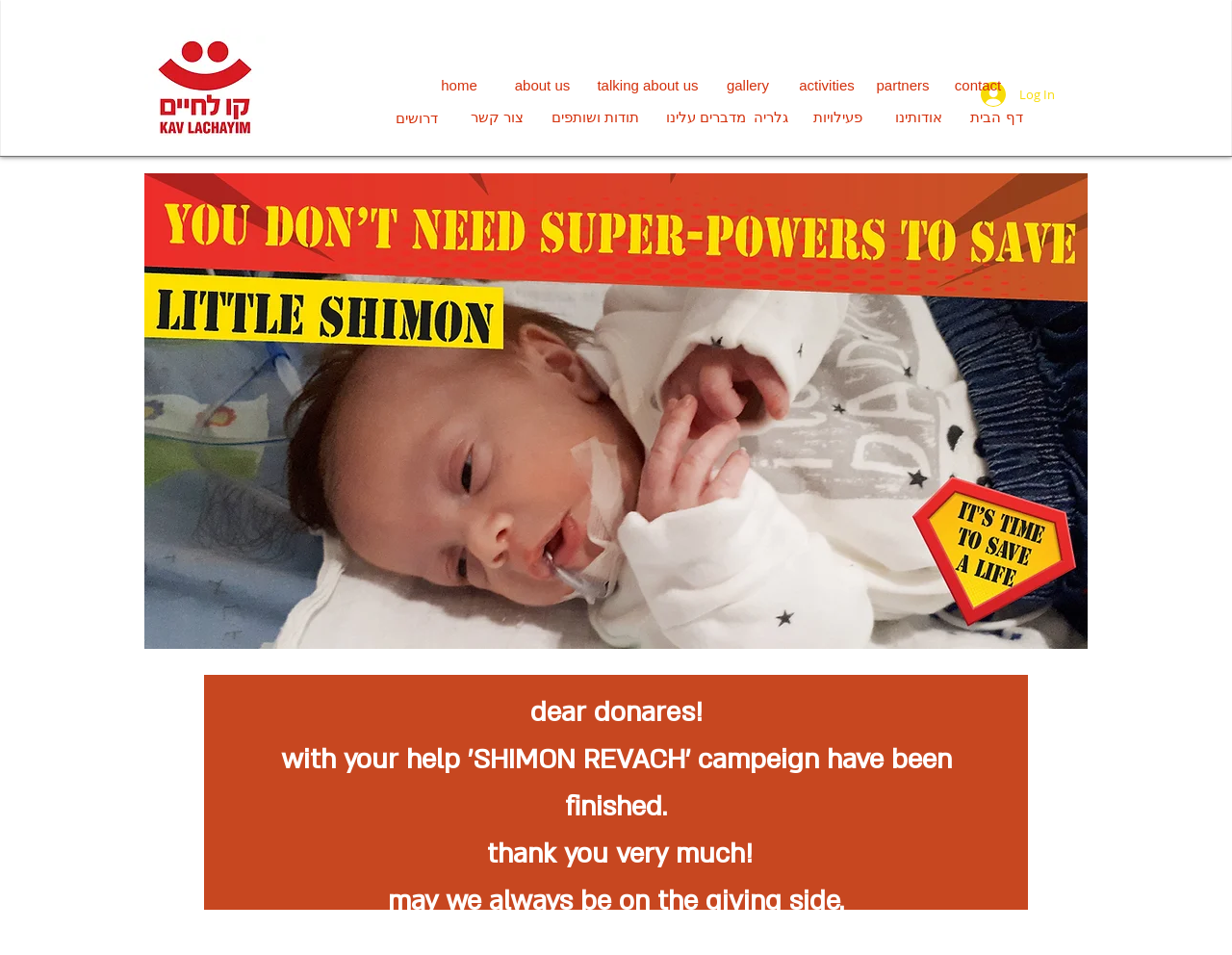Highlight the bounding box coordinates of the region I should click on to meet the following instruction: "go to home page".

[0.352, 0.058, 0.394, 0.119]